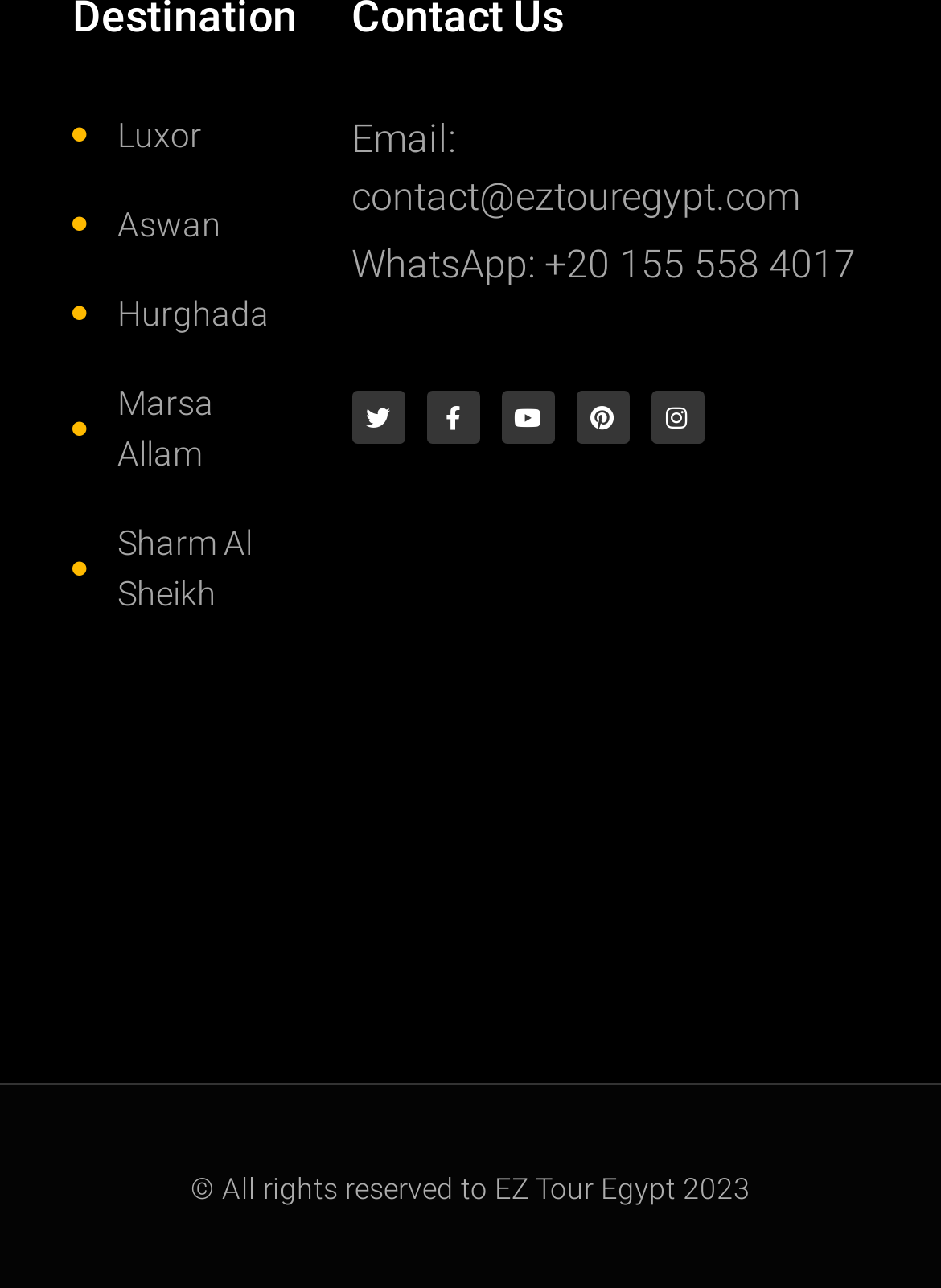Identify the bounding box coordinates for the UI element mentioned here: "Marsa Allam". Provide the coordinates as four float values between 0 and 1, i.e., [left, top, right, bottom].

[0.077, 0.293, 0.322, 0.372]